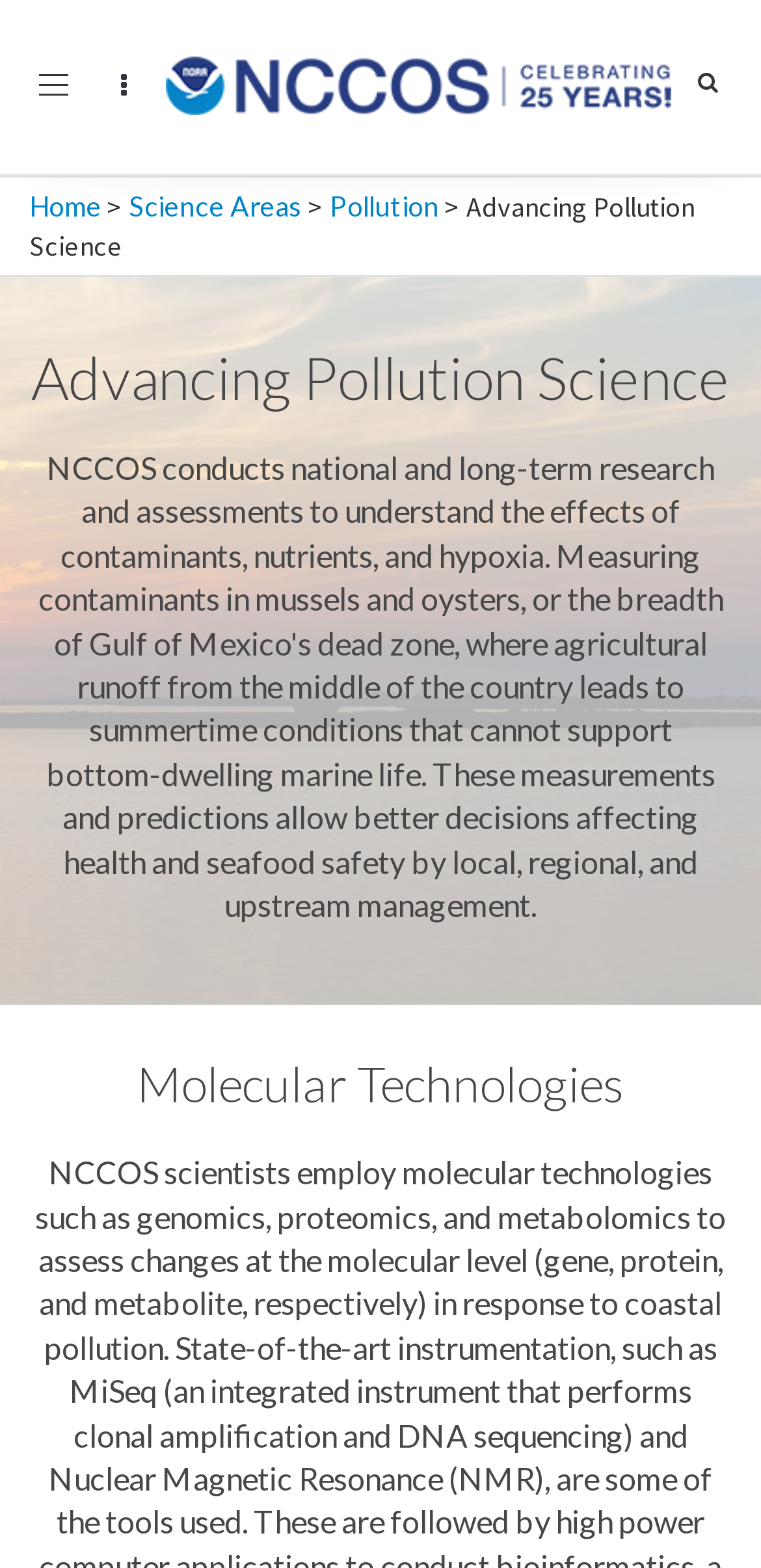What is the main heading displayed on the webpage? Please provide the text.

Advancing Pollution Science